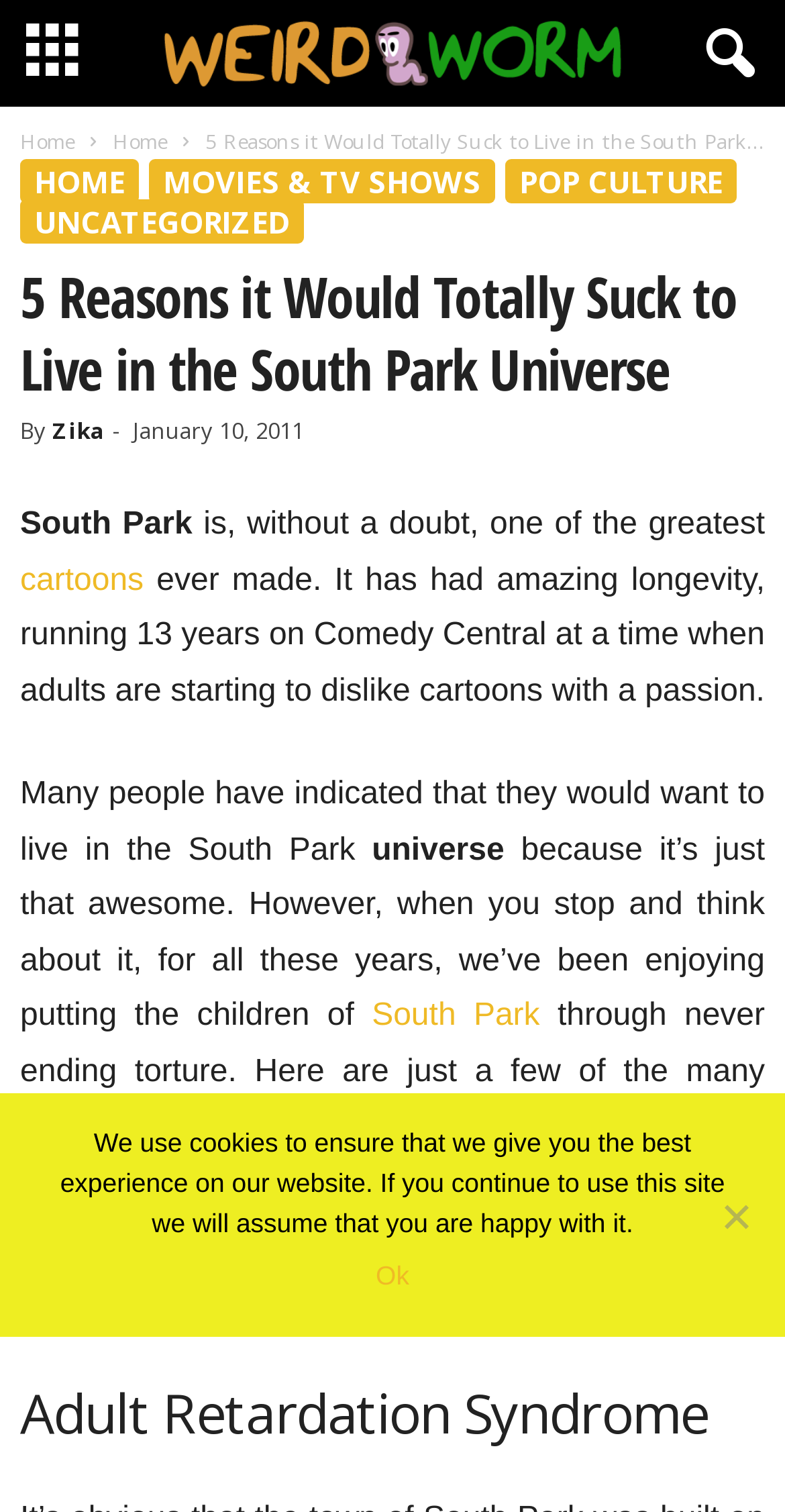What is the author's name of the article?
Please give a detailed and thorough answer to the question, covering all relevant points.

The author's name 'Zika' is mentioned in the article, along with the date 'January 10, 2011'.